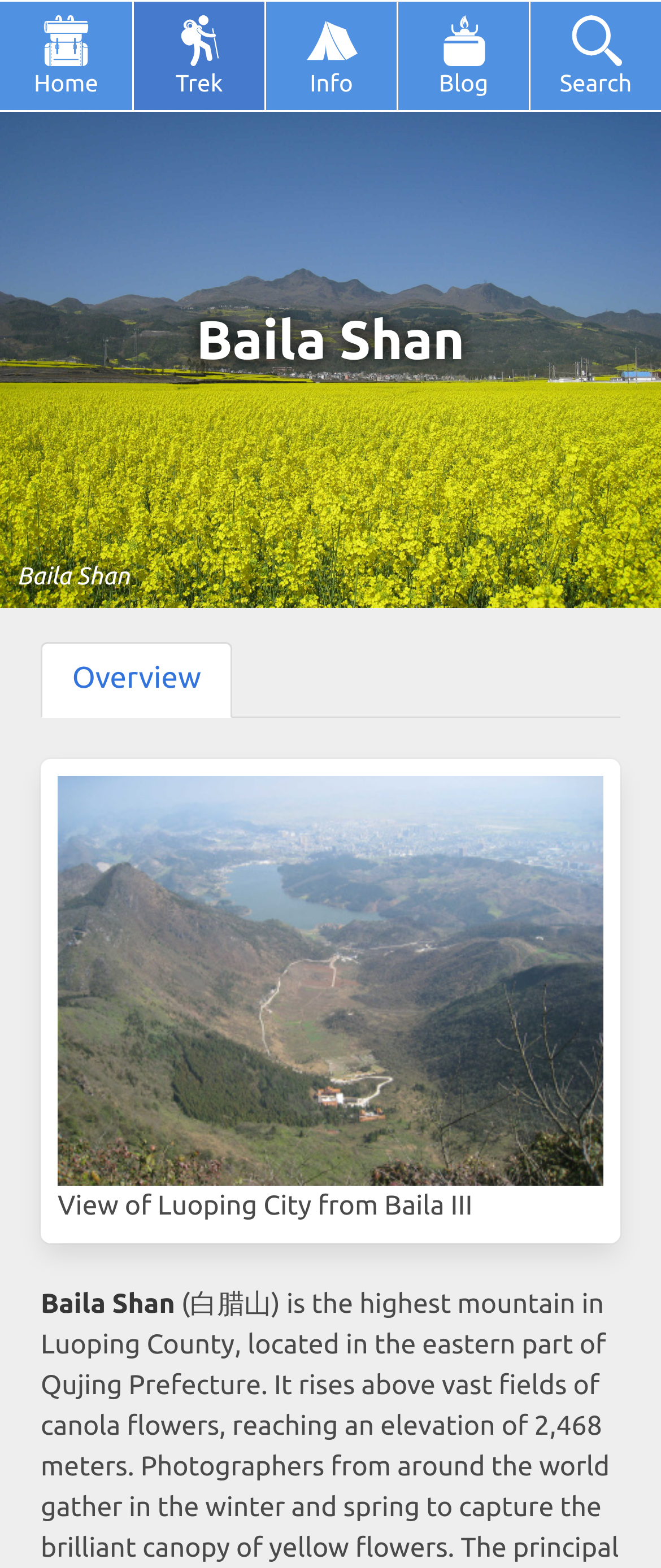Please provide a short answer using a single word or phrase for the question:
What is the name of the mountain?

Baila Shan